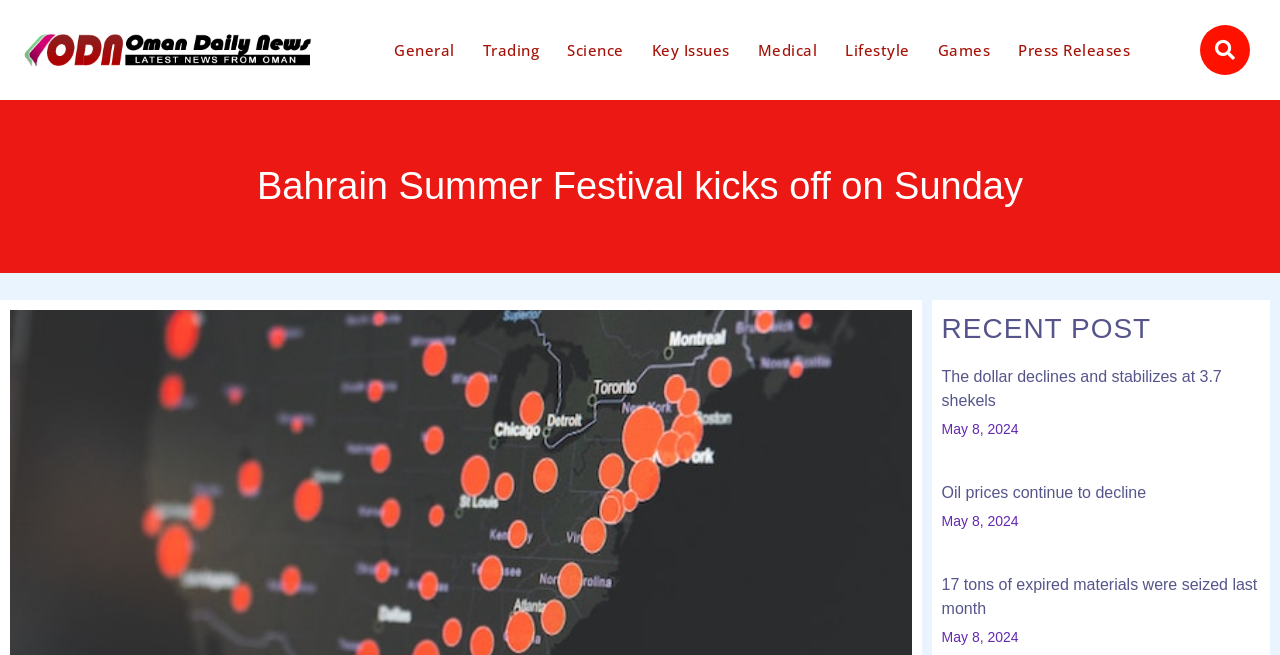Return the bounding box coordinates of the UI element that corresponds to this description: "Lifestyle". The coordinates must be given as four float numbers in the range of 0 and 1, [left, top, right, bottom].

[0.649, 0.031, 0.721, 0.122]